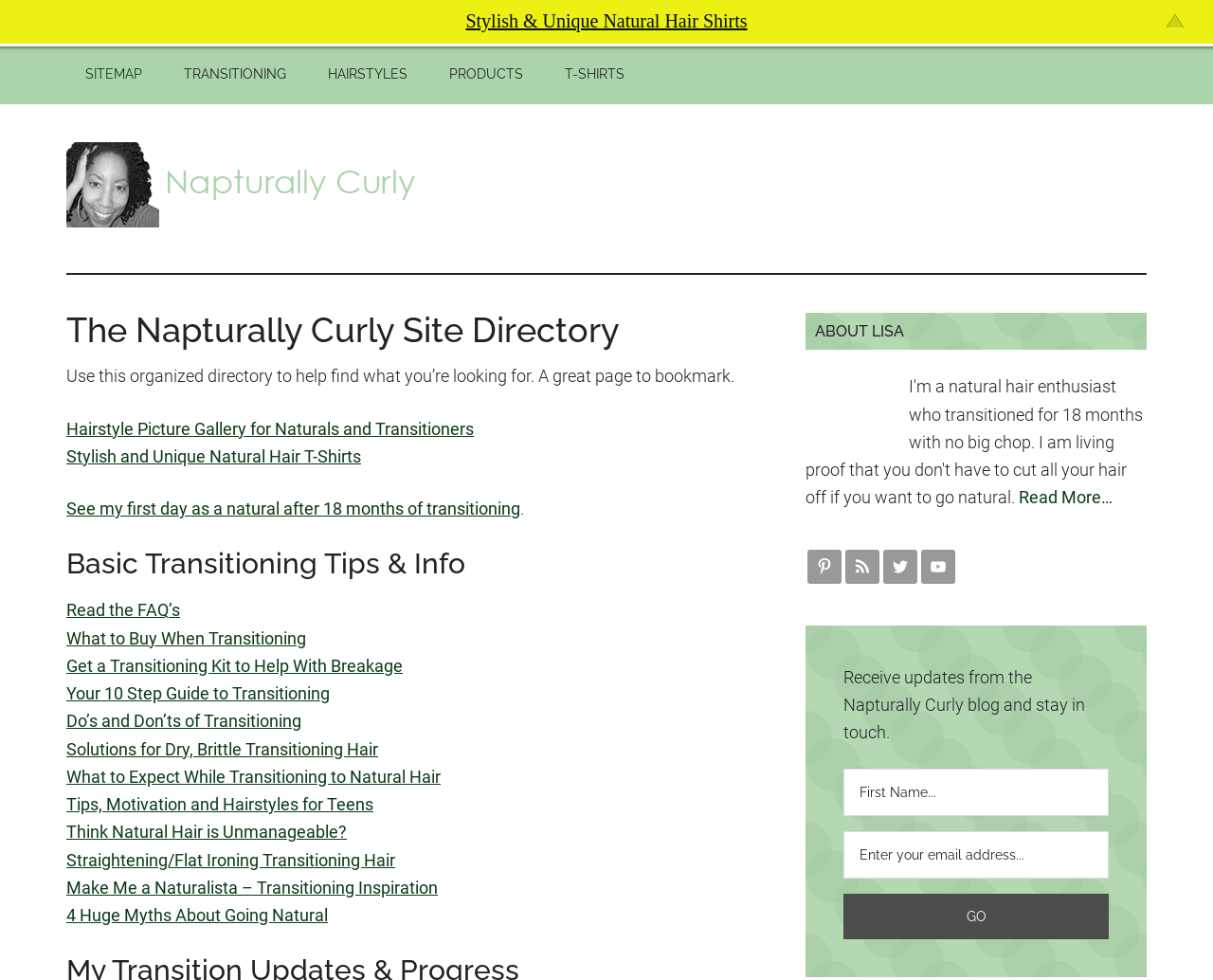Please indicate the bounding box coordinates of the element's region to be clicked to achieve the instruction: "Get a Transitioning Kit to Help With Breakage". Provide the coordinates as four float numbers between 0 and 1, i.e., [left, top, right, bottom].

[0.055, 0.669, 0.332, 0.689]